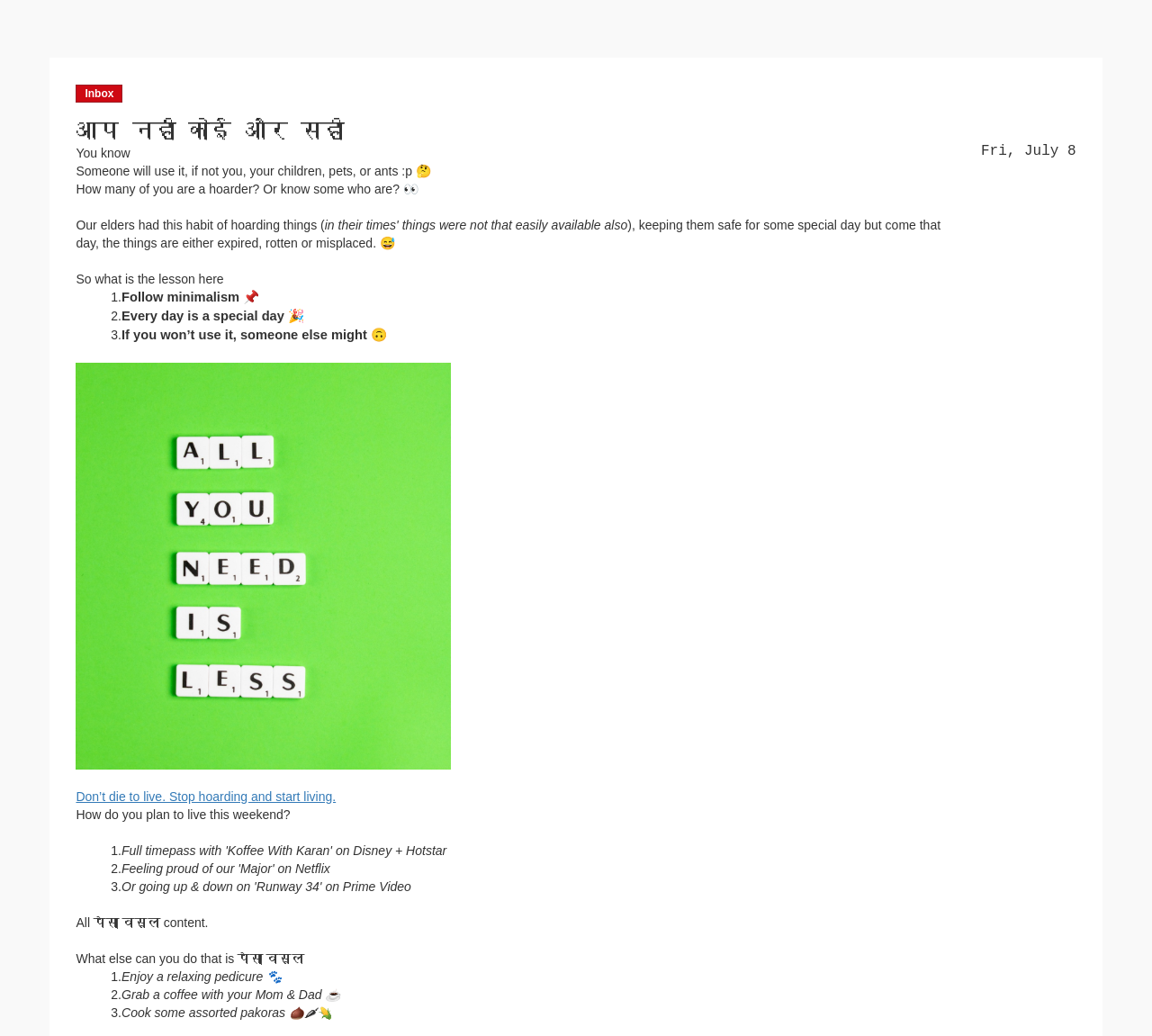Based on the image, please respond to the question with as much detail as possible:
What is the topic of discussion in this webpage?

The webpage appears to be discussing the importance of living a happy life by adopting minimalism and avoiding hoarding. The text mentions how our elders used to hoard things, but it's not necessary, and instead, we should focus on living in the present and making the most of every day.